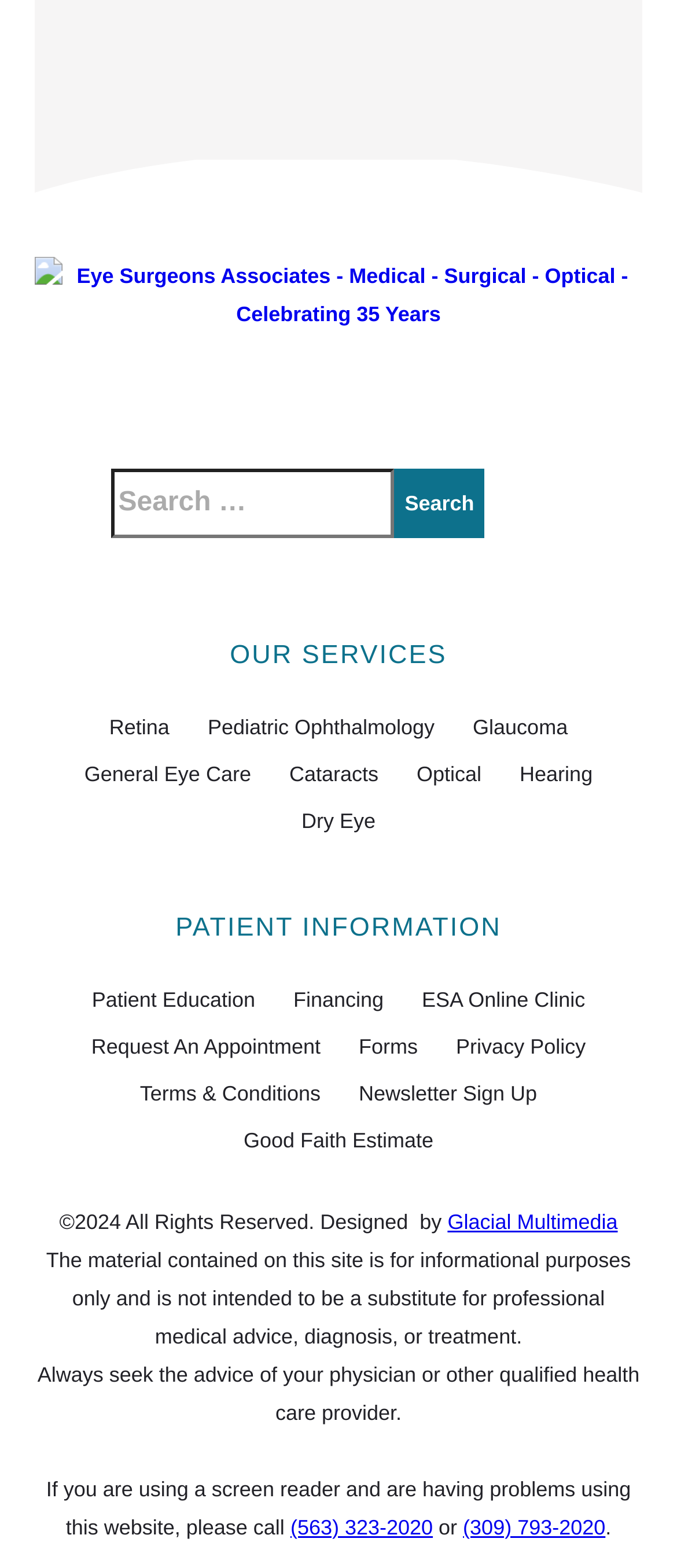Find the bounding box coordinates for the area that should be clicked to accomplish the instruction: "Request an appointment".

[0.135, 0.656, 0.474, 0.679]